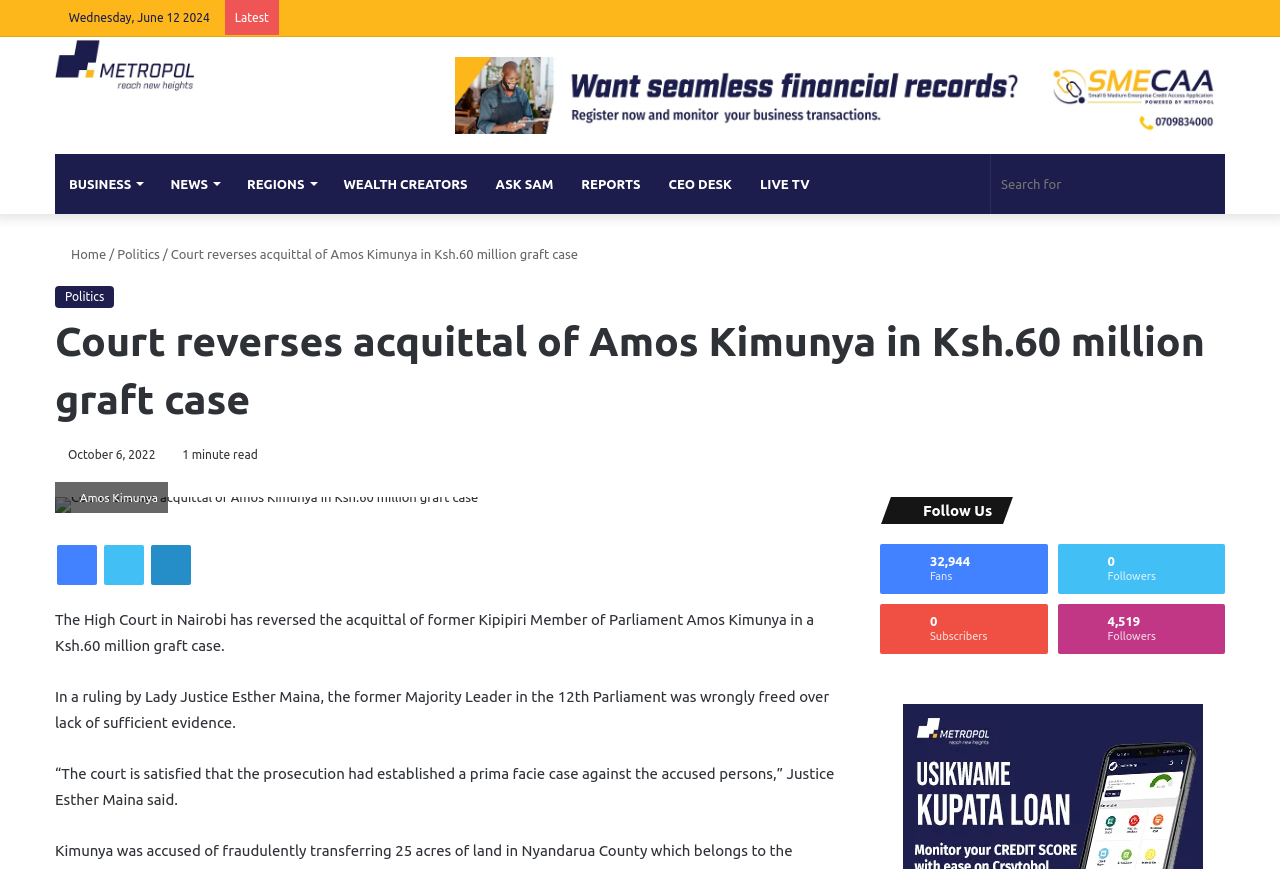Provide a short, one-word or phrase answer to the question below:
What is the estimated reading time of the article?

1 minute